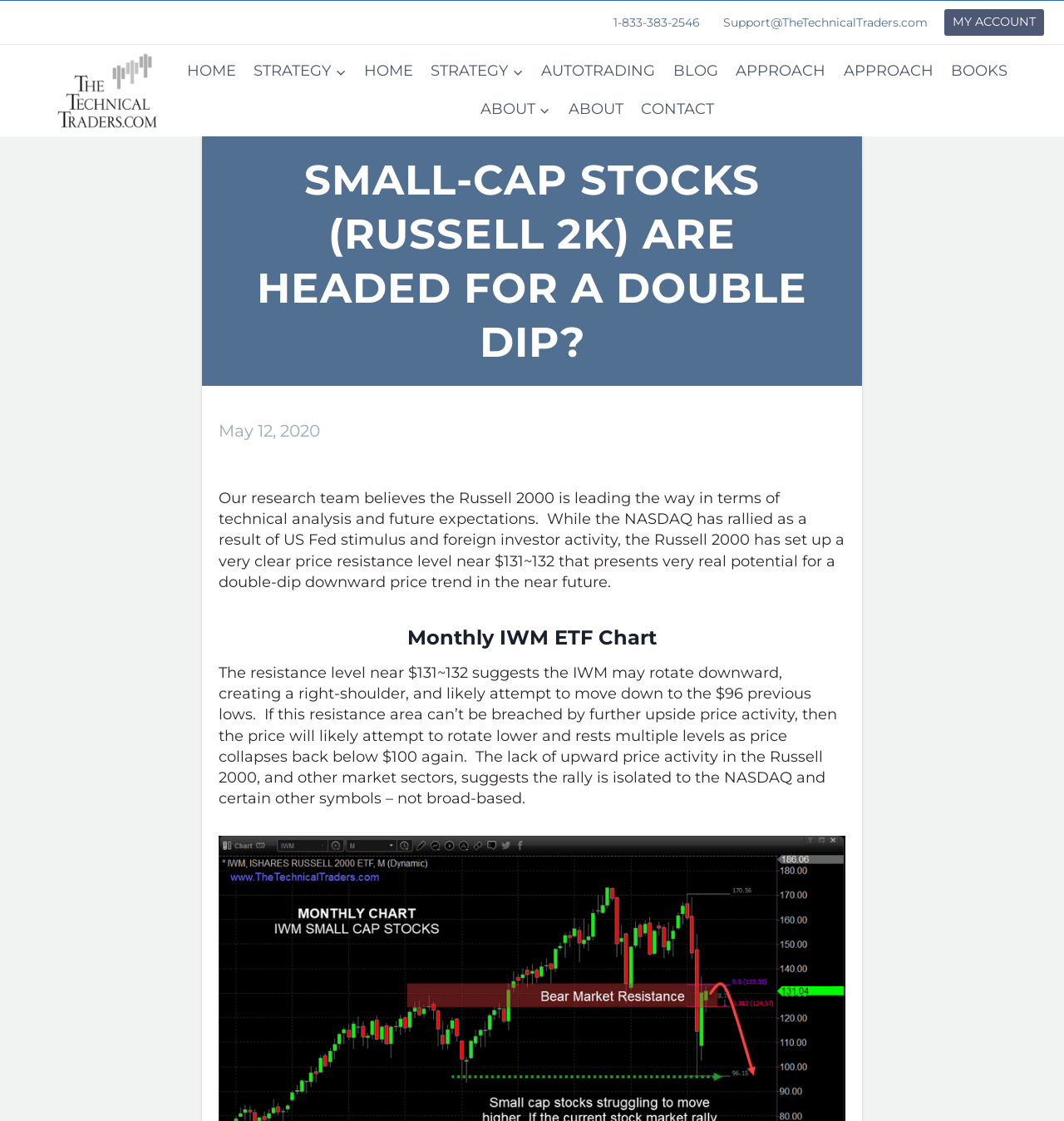Please specify the bounding box coordinates of the clickable region necessary for completing the following instruction: "Click the 'MY ACCOUNT' link". The coordinates must consist of four float numbers between 0 and 1, i.e., [left, top, right, bottom].

[0.887, 0.008, 0.981, 0.032]